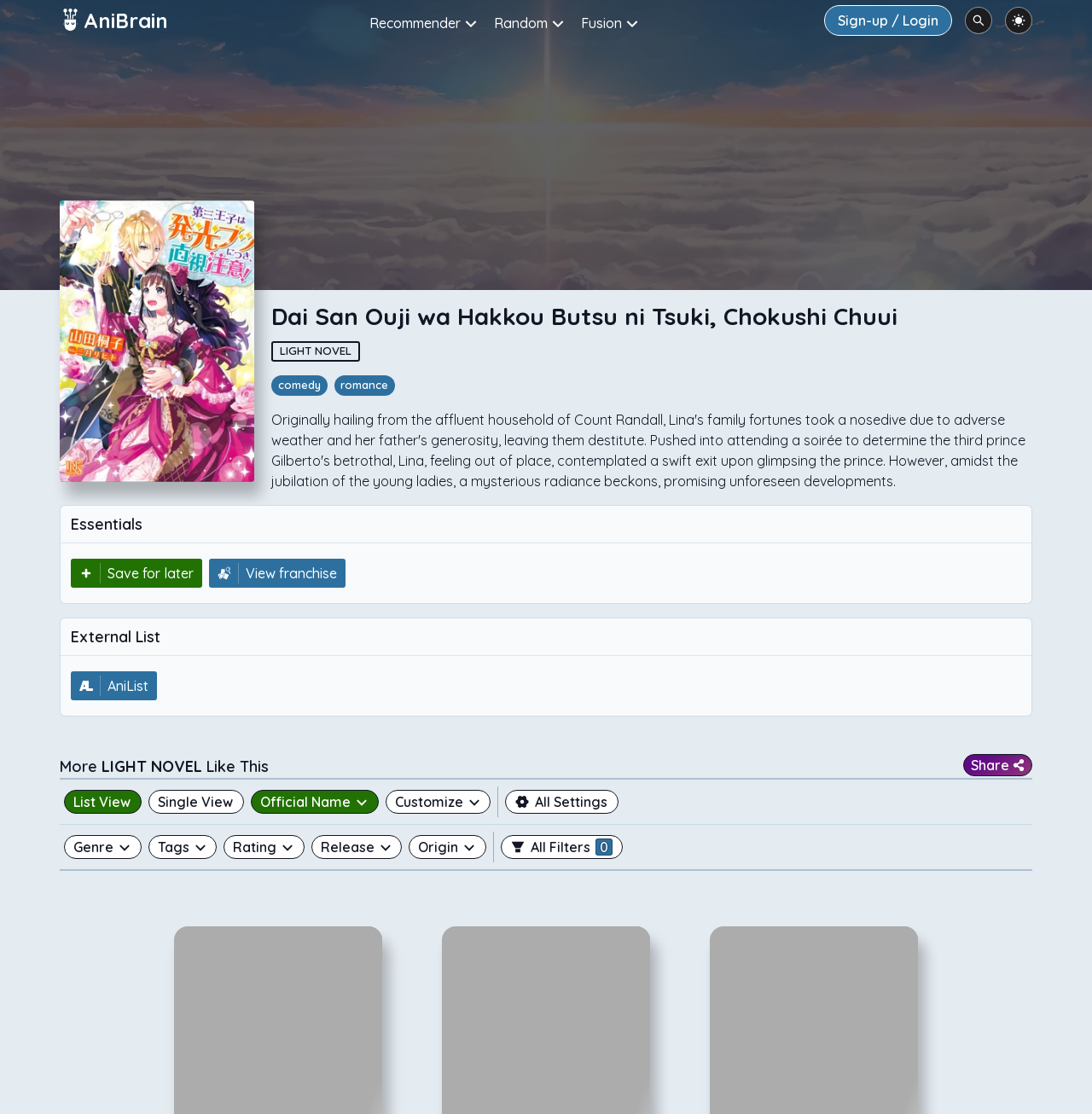Answer the following in one word or a short phrase: 
How many filters are available for the light novel recommendations?

6